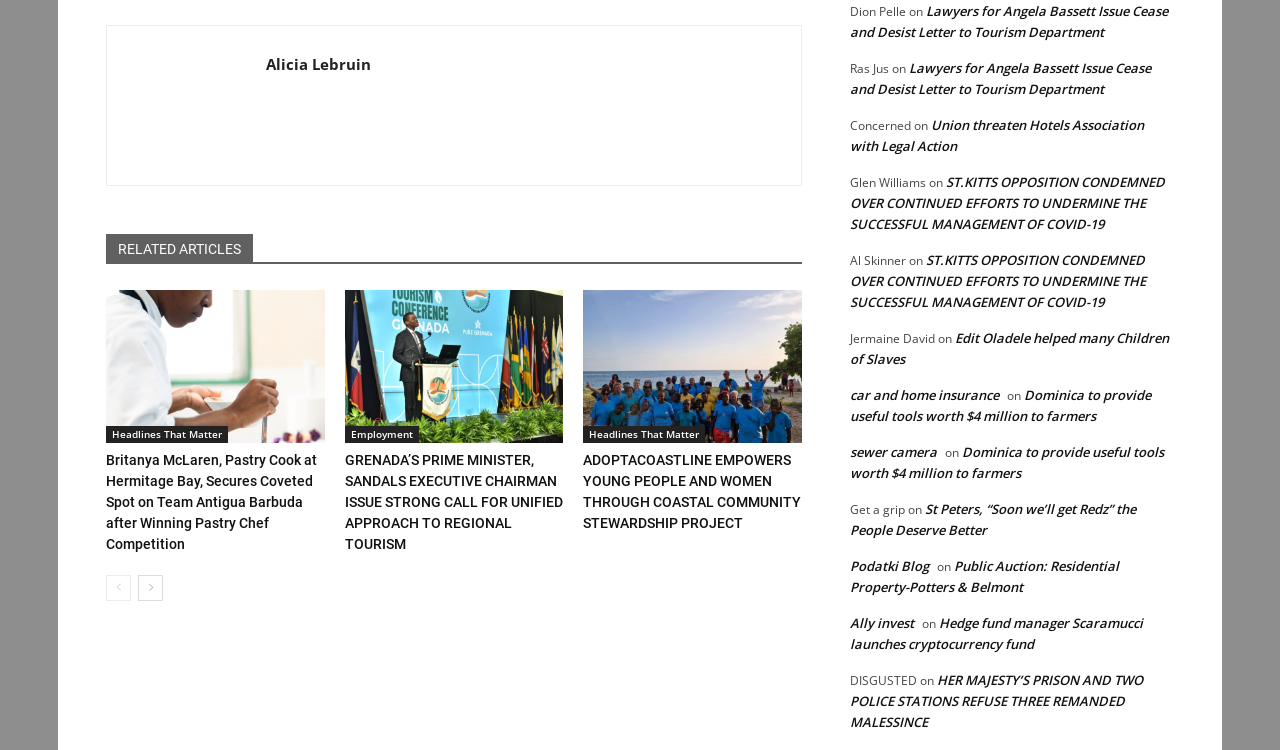What is the topic of the section with the heading 'RELATED ARTICLES'?
Using the image, provide a concise answer in one word or a short phrase.

News